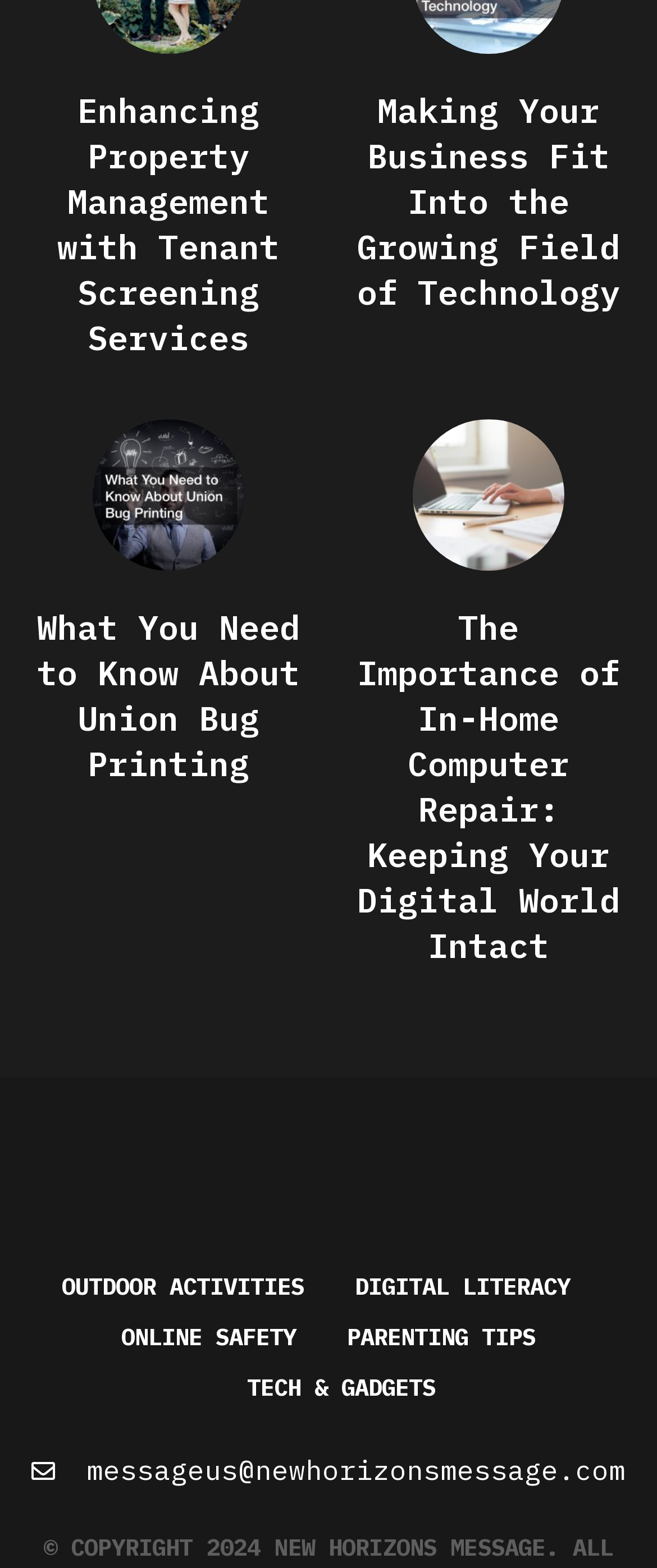Find the bounding box coordinates of the area to click in order to follow the instruction: "read Privacy Policy".

None